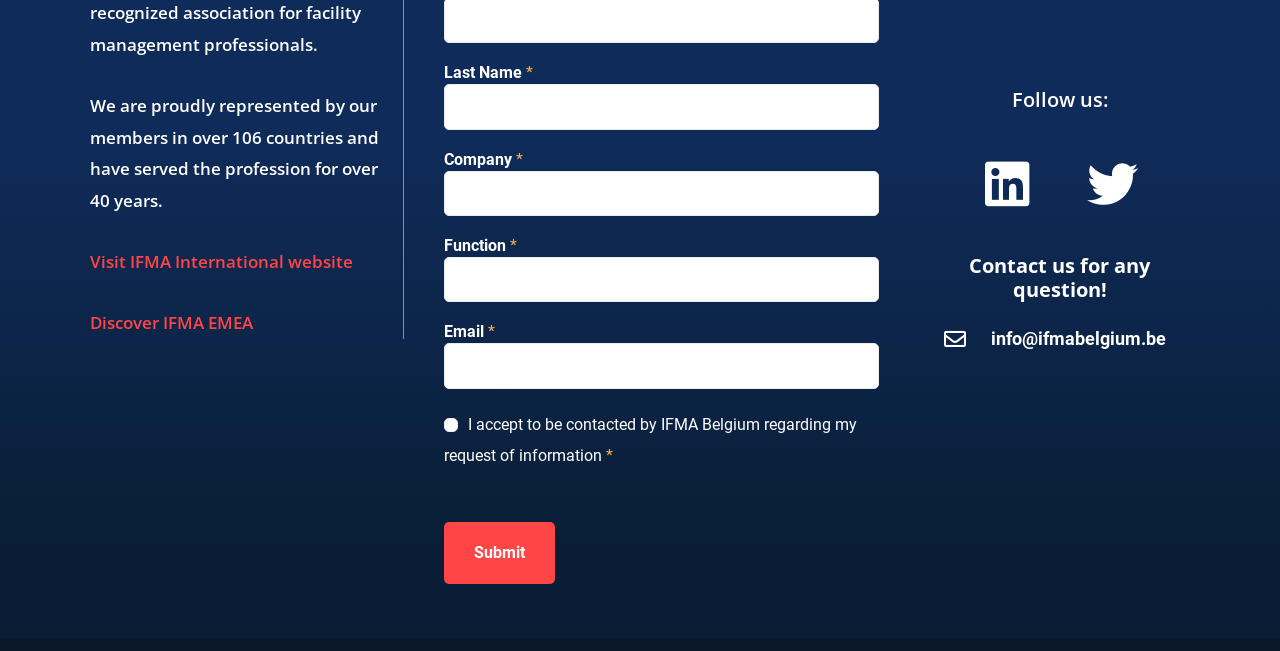Show the bounding box coordinates of the region that should be clicked to follow the instruction: "Follow us on Twitter."

[0.829, 0.203, 0.909, 0.36]